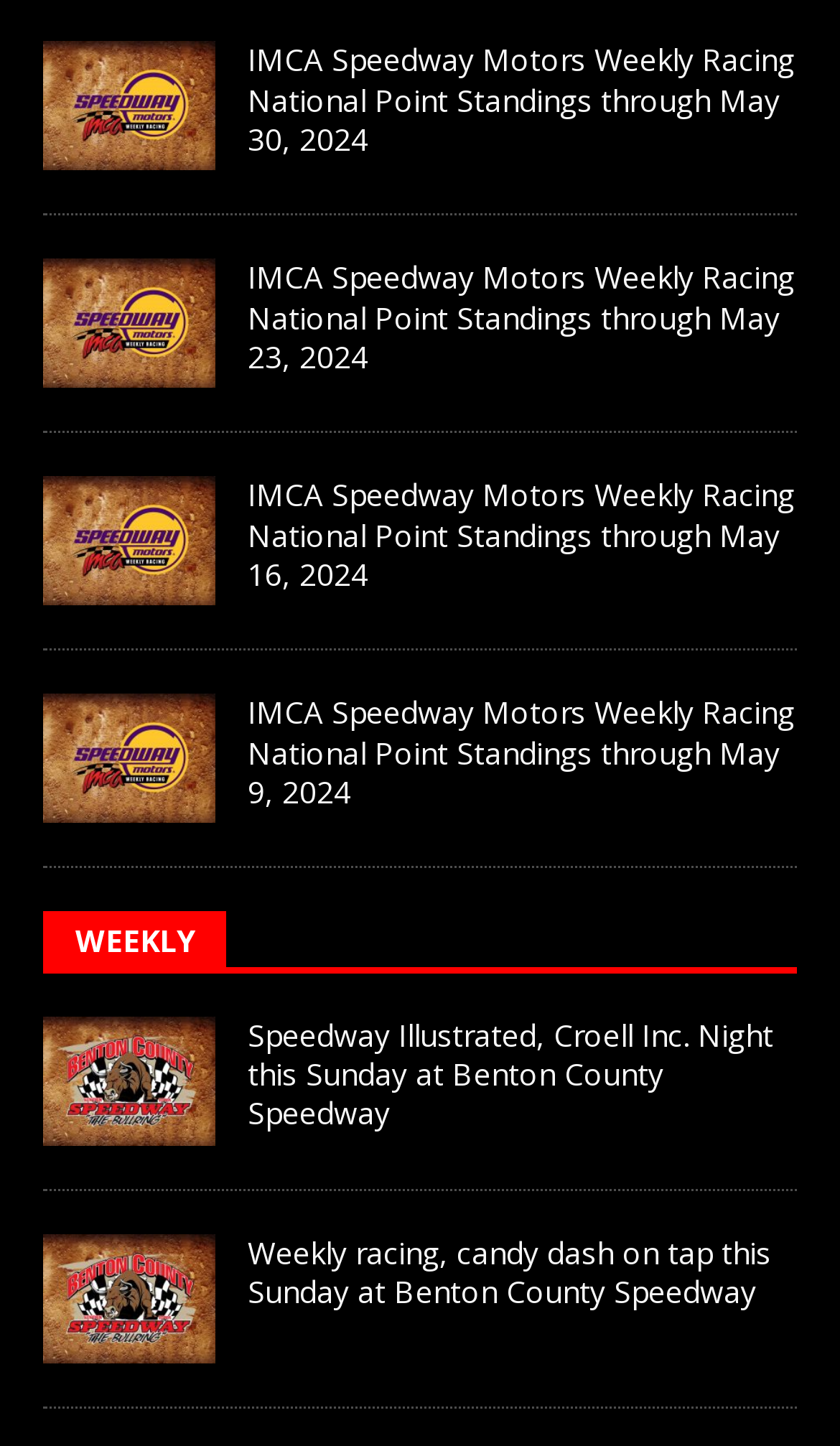Identify the bounding box coordinates for the element you need to click to achieve the following task: "Read Speedway Illustrated, Croell Inc. Night this Sunday at Benton County Speedway". Provide the bounding box coordinates as four float numbers between 0 and 1, in the form [left, top, right, bottom].

[0.051, 0.702, 0.256, 0.792]